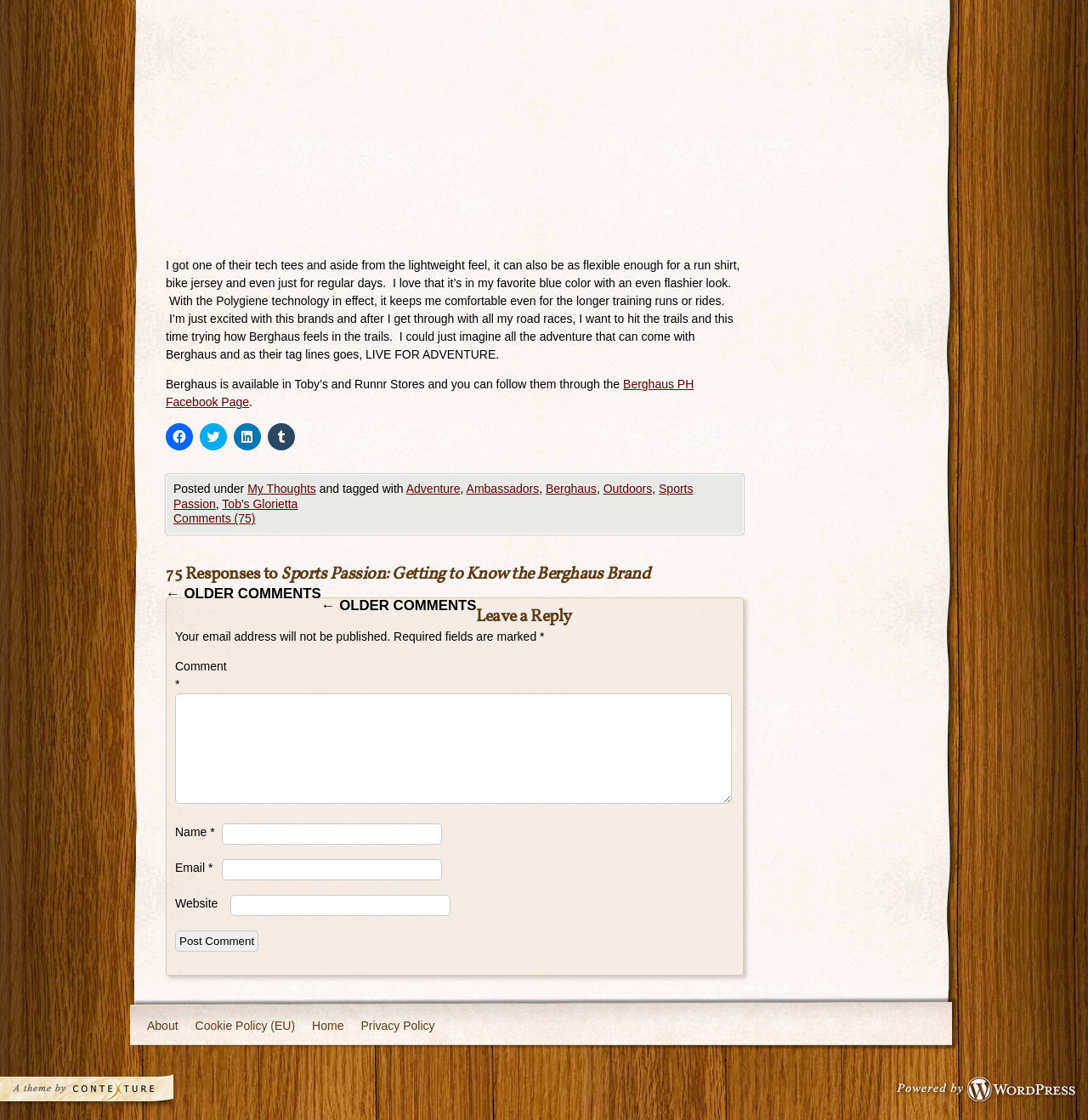Please identify the bounding box coordinates of the element's region that should be clicked to execute the following instruction: "Post a reply". The bounding box coordinates must be four float numbers between 0 and 1, i.e., [left, top, right, bottom].

[0.161, 0.831, 0.238, 0.85]